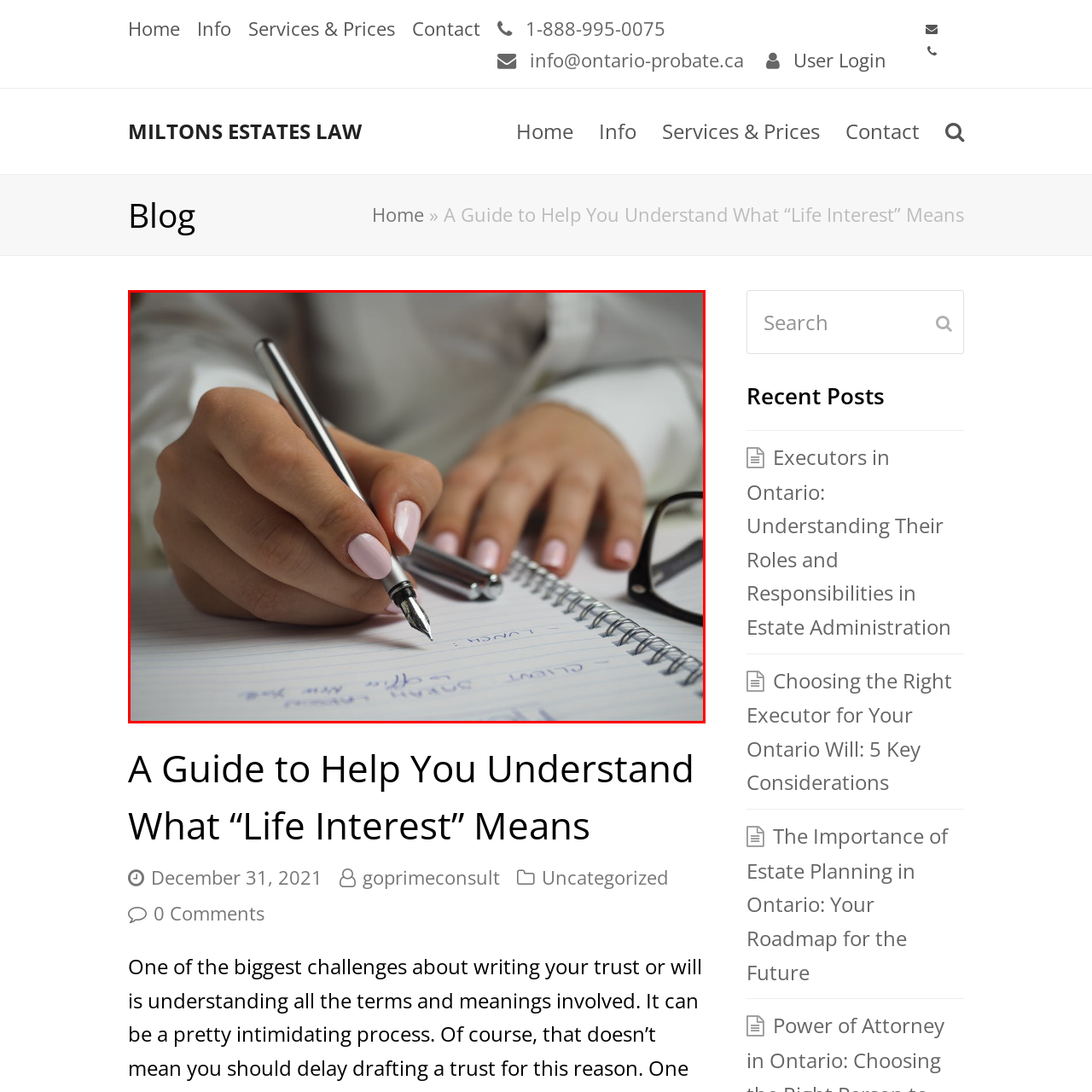Examine the area surrounded by the red box and describe it in detail.

The image captures a close-up view of a person’s hand elegantly holding a fountain pen, poised to write on a lined notebook. The fingers, adorned with pale pink nail polish, hover above neatly written notes, including the word "Lunch" prominently displayed. On the desk beside them, a pair of glasses rests casually, suggesting a thoughtful and organized workspace. The background features a light-colored garment, adding softness to the image. This scene evokes a sense of creativity and productivity, ideal for those looking to grasp the nuances of topics such as estate planning, as hinted by the accompanying article titled "A Guide to Help You Understand What 'Life Interest' Means."